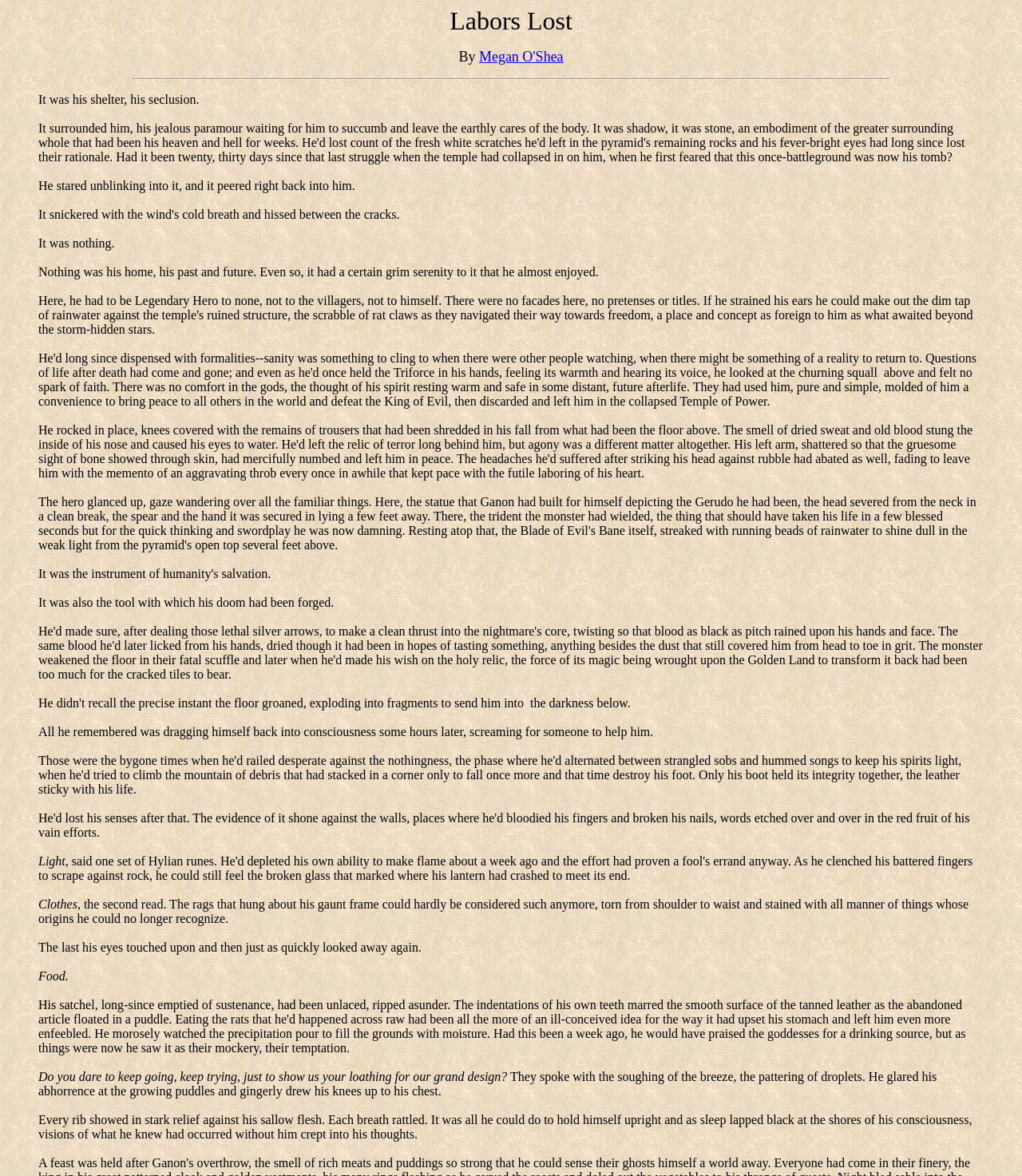Explain the features and main sections of the webpage comprehensively.

The webpage "Labors Lost" appears to be a literary work, possibly a short story or poem. At the top, the author's name "Megan O'Shea" is displayed, followed by a horizontal separator line. Below the separator, there are several blocks of text, each describing a scene or thought process.

The first block of text describes a shelter or seclusion, with the protagonist staring into it and feeling a sense of grim serenity. The following blocks of text reveal more about the protagonist's situation, describing his home, past, and future as "nothing" and mentioning a tool that had been used to forge his doom.

The text then shifts to the protagonist's memories, describing him screaming for help and recalling fragments of his past, including light, clothes, and food. The clothes are described as tattered and stained, and the food is mentioned as a necessity.

The final blocks of text appear to be a dialogue or inner monologue, with the protagonist being asked if he dares to keep going and show his loathing for a grand design. The response is a description of the protagonist's physical state, with each breath rattling and his ribs showing through his skin. The text ends with the protagonist struggling to stay upright and haunted by visions of what had occurred without him.

Throughout the webpage, the text is arranged in a single column, with each block of text separated by a small gap. There are no images or other UI elements besides the text and the horizontal separator line.